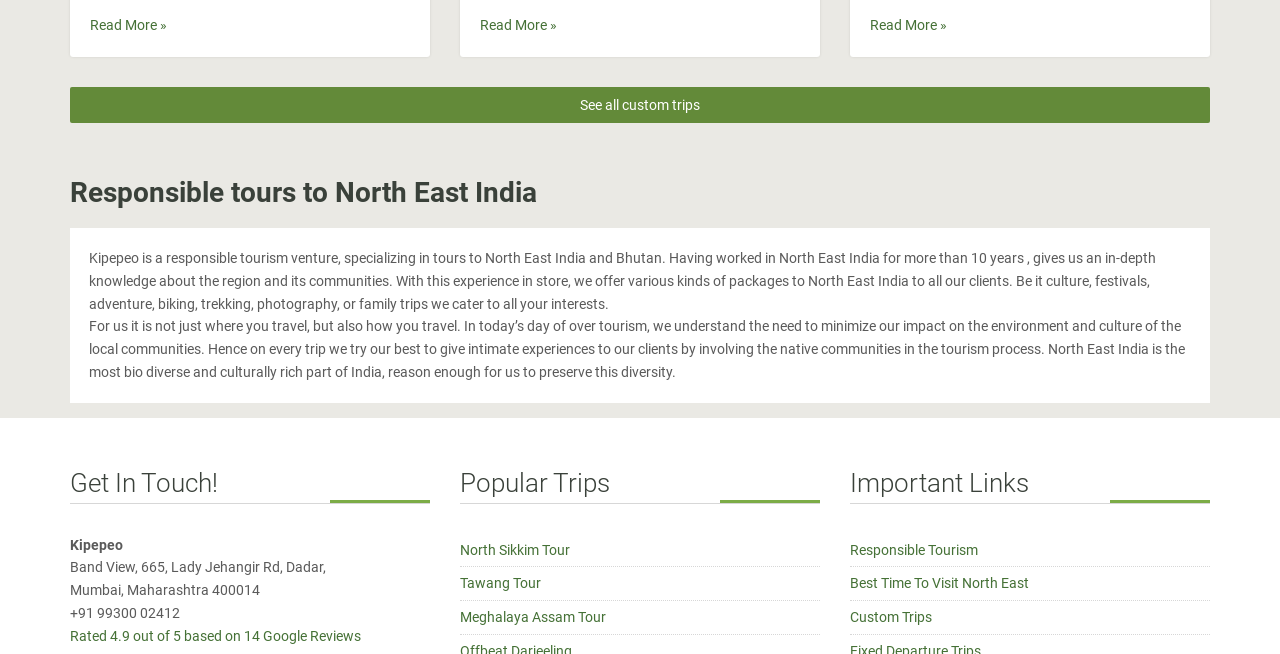Answer the following query concisely with a single word or phrase:
What is the importance of involving native communities in tourism?

To minimize impact on environment and culture